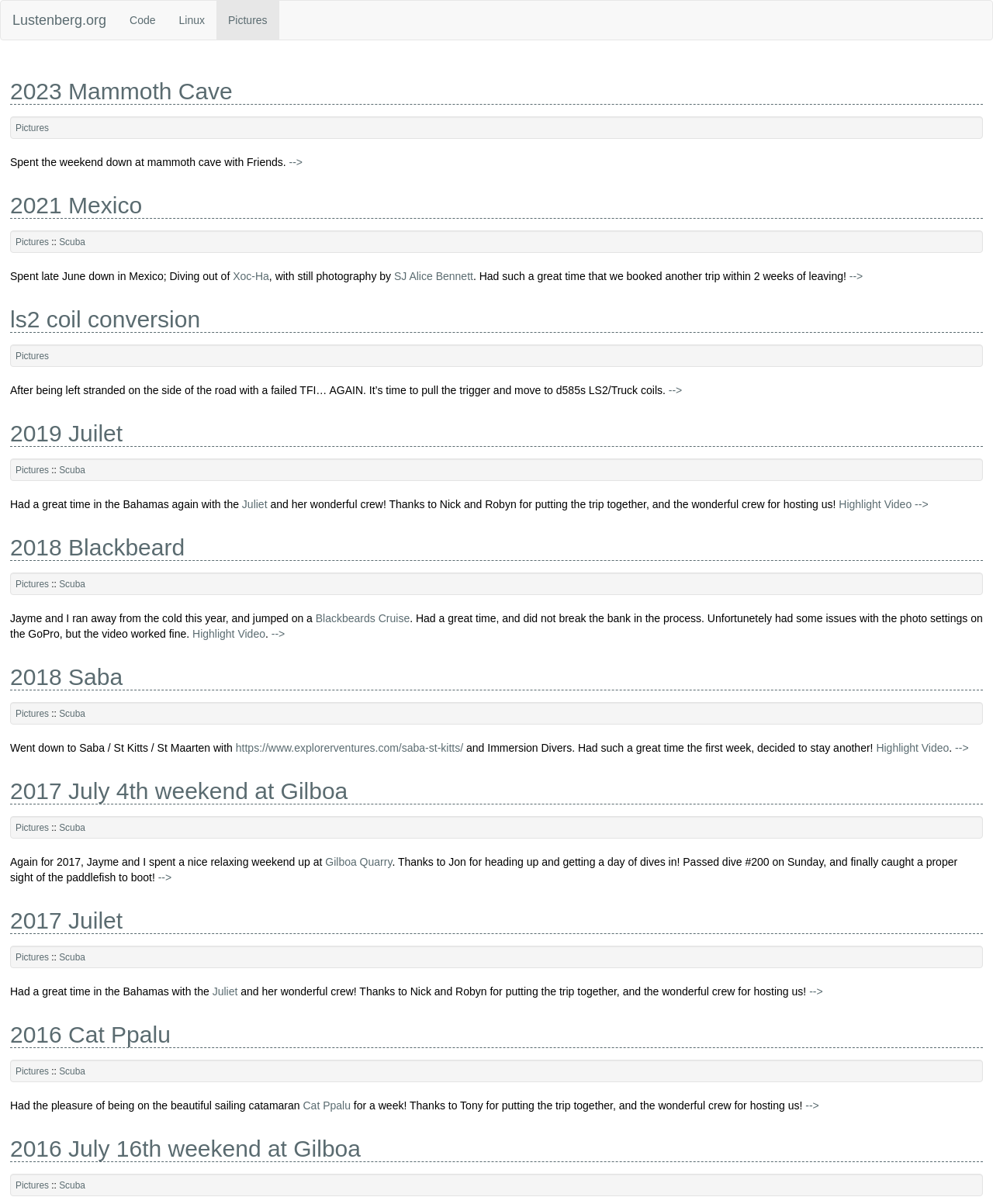What is the name of the cruise the author went on in 2018?
Answer the question with a detailed and thorough explanation.

The webpage mentions '2018 Blackbeard' as one of the links, and the corresponding text describes the author's experience on a cruise with Blackbeard's Cruise.